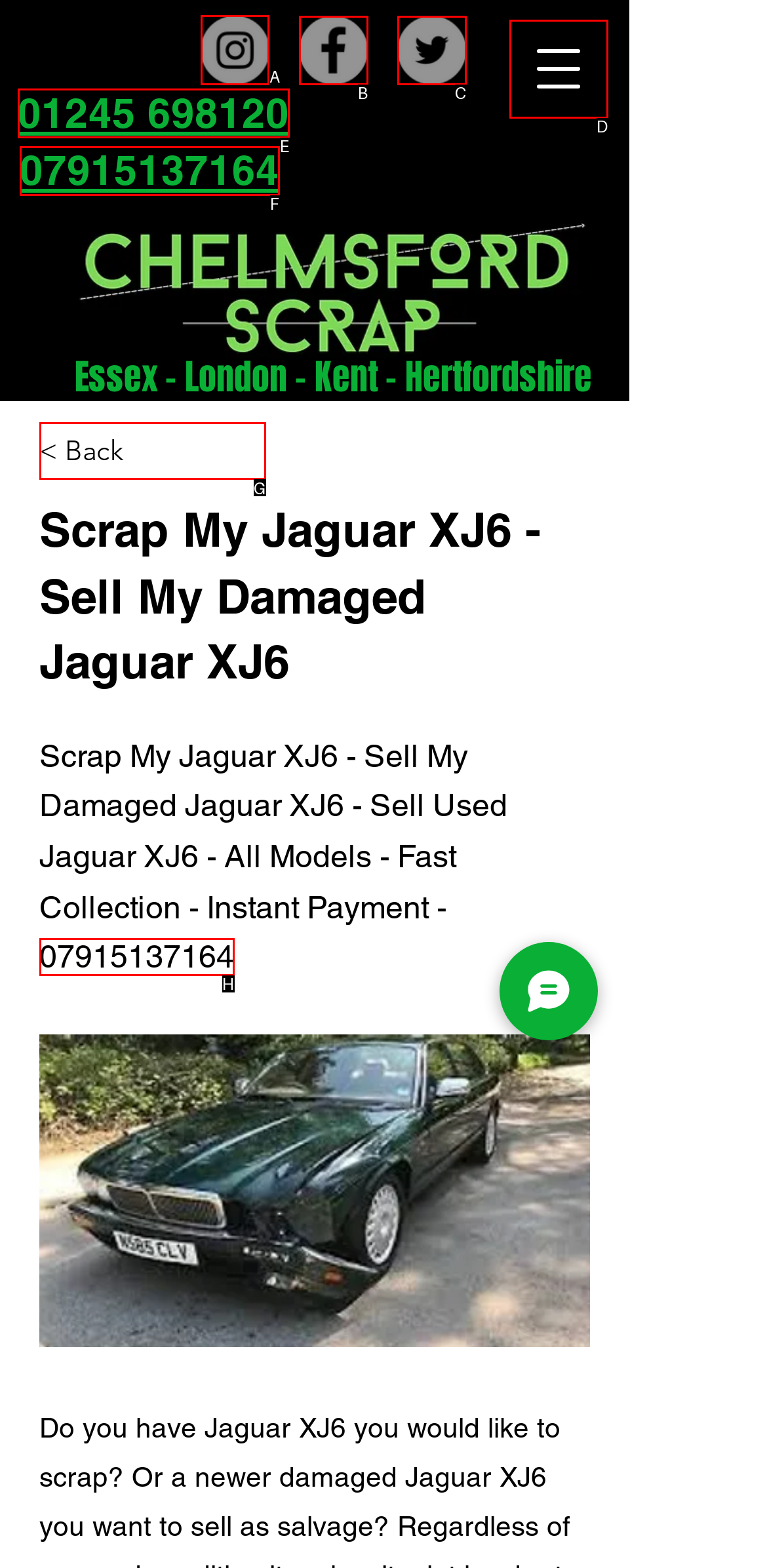Select the appropriate HTML element that needs to be clicked to execute the following task: View Instagram page. Respond with the letter of the option.

A